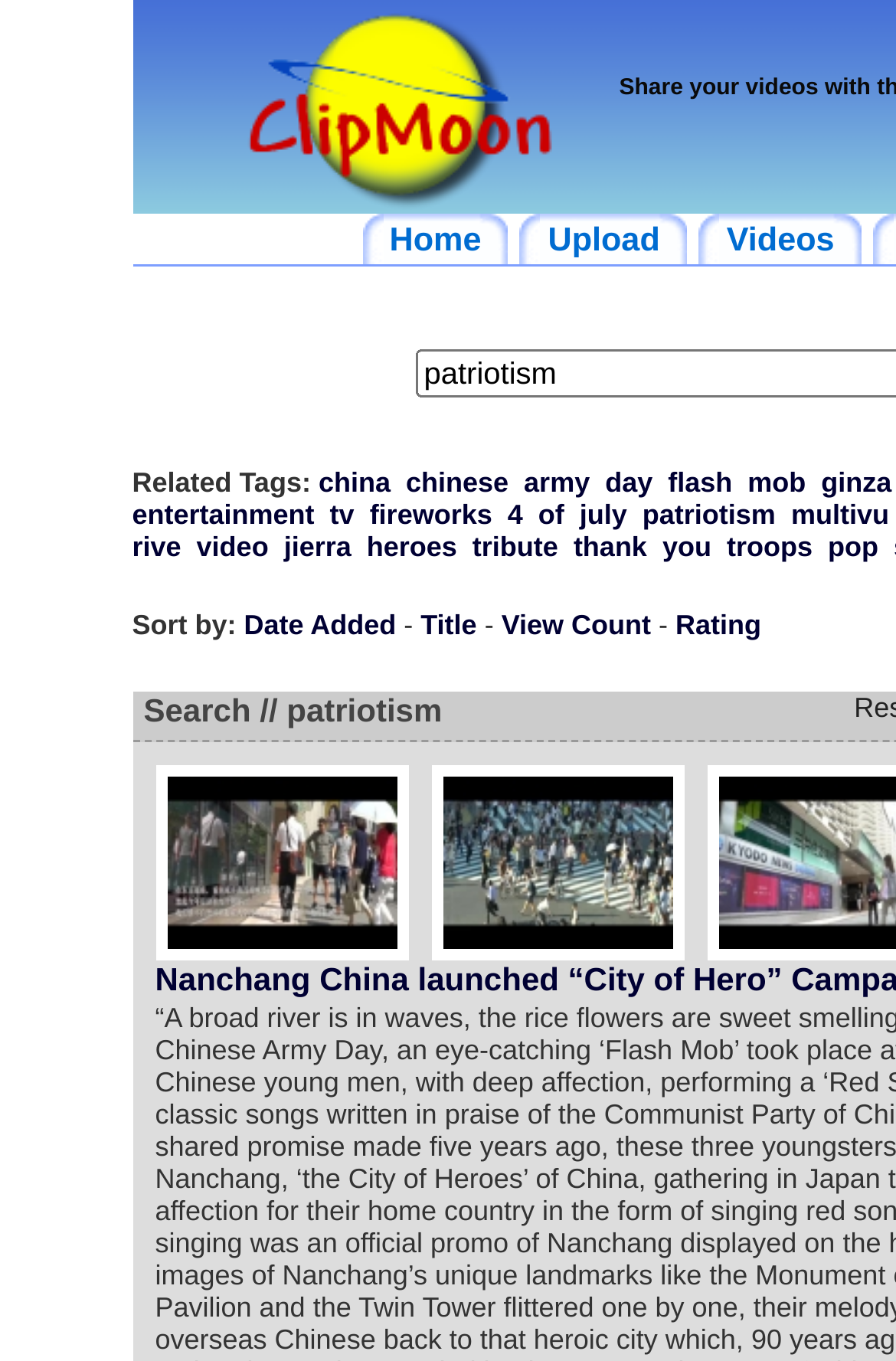Provide your answer in one word or a succinct phrase for the question: 
What is the sorting option for the videos?

Date Added, Title, View Count, Rating